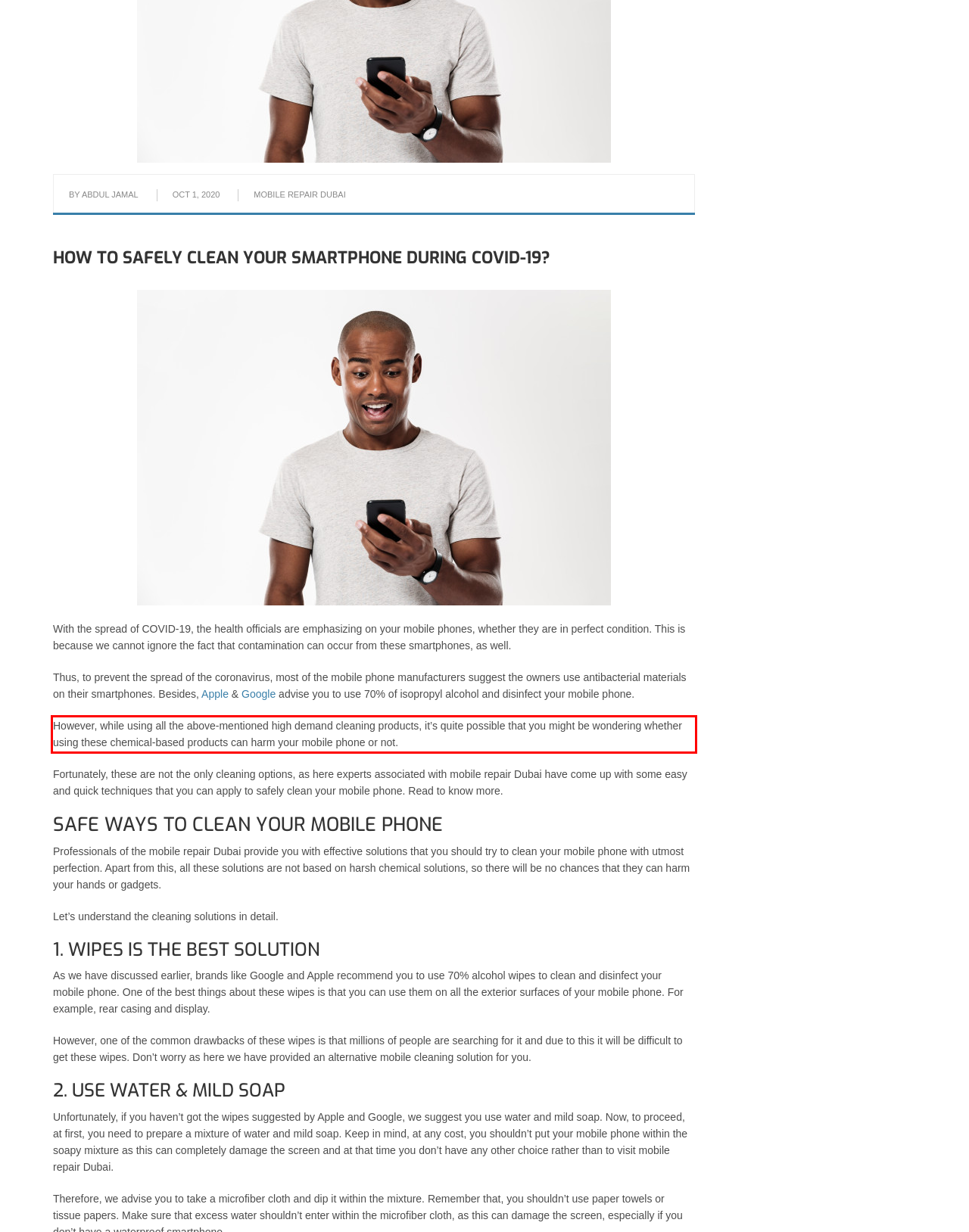Please extract the text content within the red bounding box on the webpage screenshot using OCR.

However, while using all the above-mentioned high demand cleaning products, it’s quite possible that you might be wondering whether using these chemical-based products can harm your mobile phone or not.